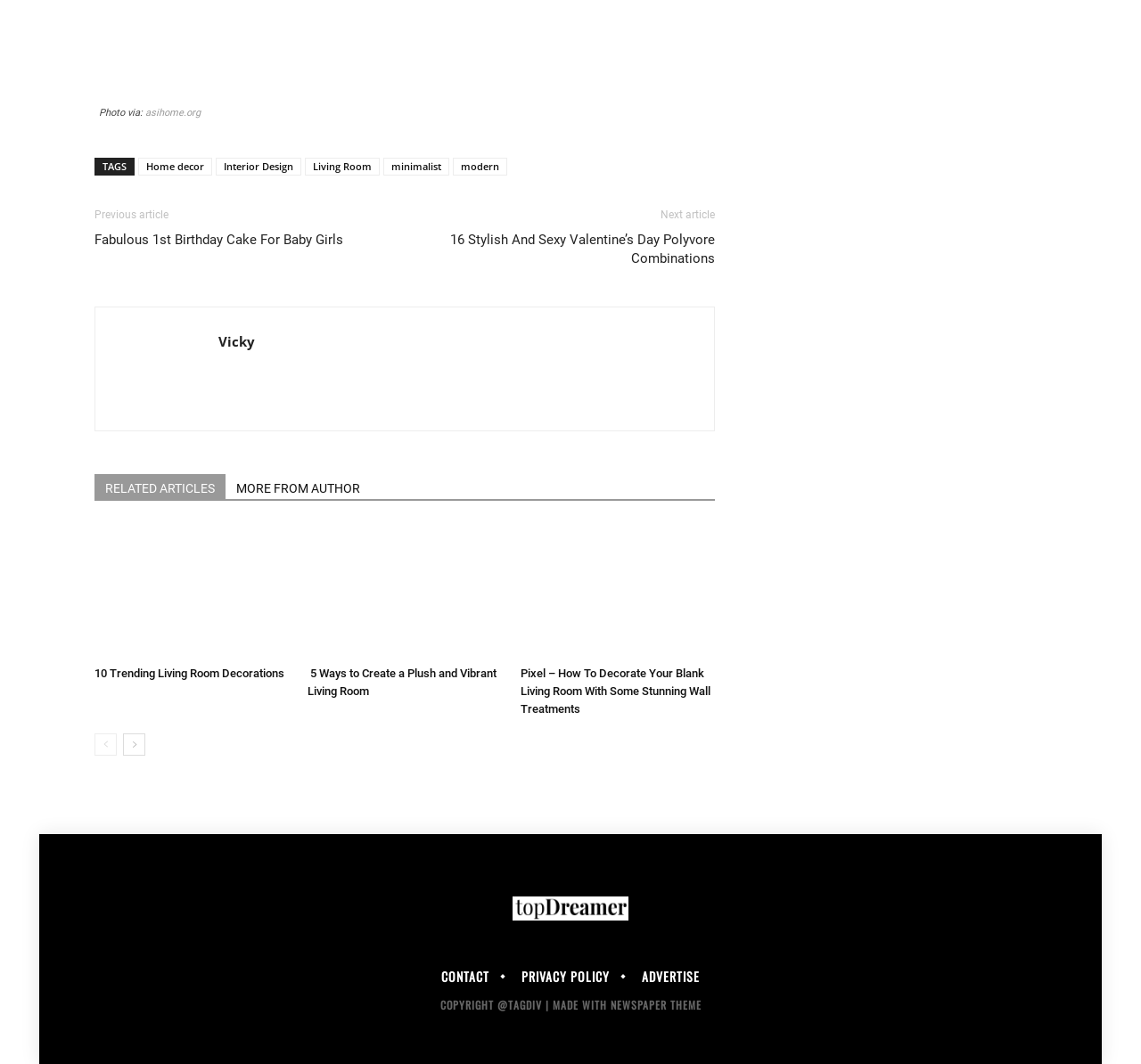From the webpage screenshot, predict the bounding box of the UI element that matches this description: "modern".

[0.397, 0.148, 0.445, 0.165]